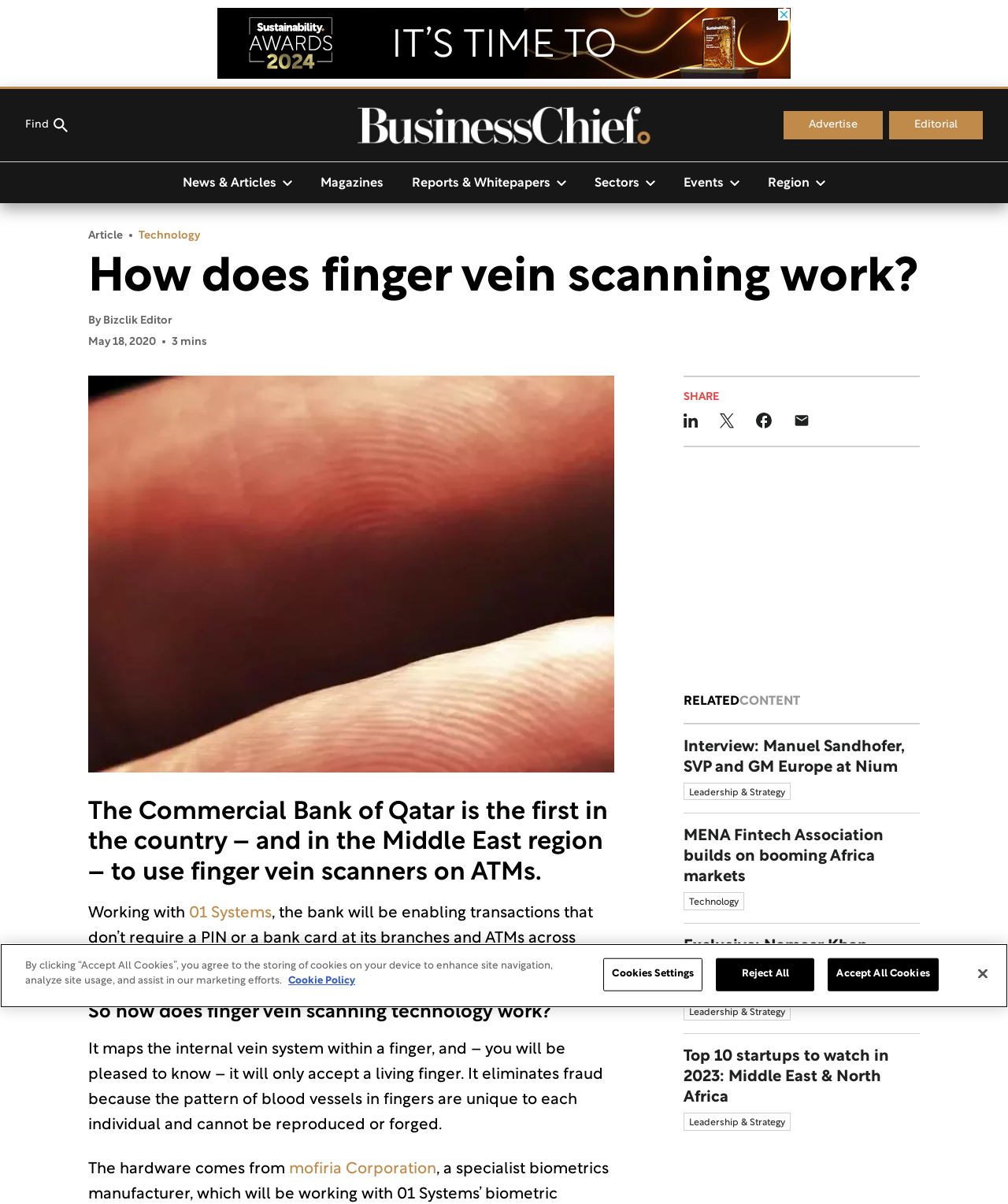Determine the bounding box coordinates of the clickable element to achieve the following action: 'Read the article about finger vein scanning'. Provide the coordinates as four float values between 0 and 1, formatted as [left, top, right, bottom].

[0.088, 0.208, 0.912, 0.255]